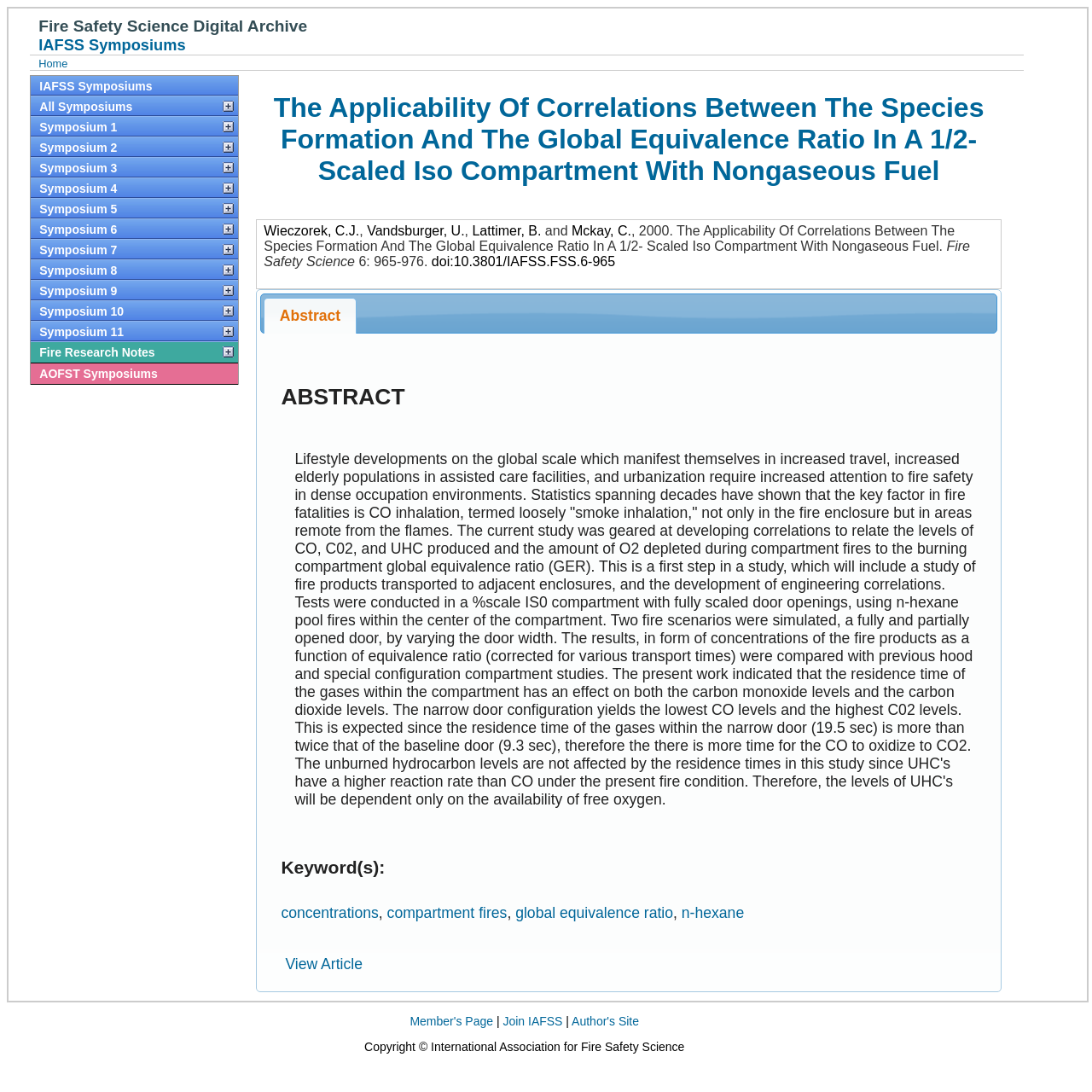Please find the bounding box for the UI element described by: "global equivalence ratio".

[0.472, 0.828, 0.616, 0.844]